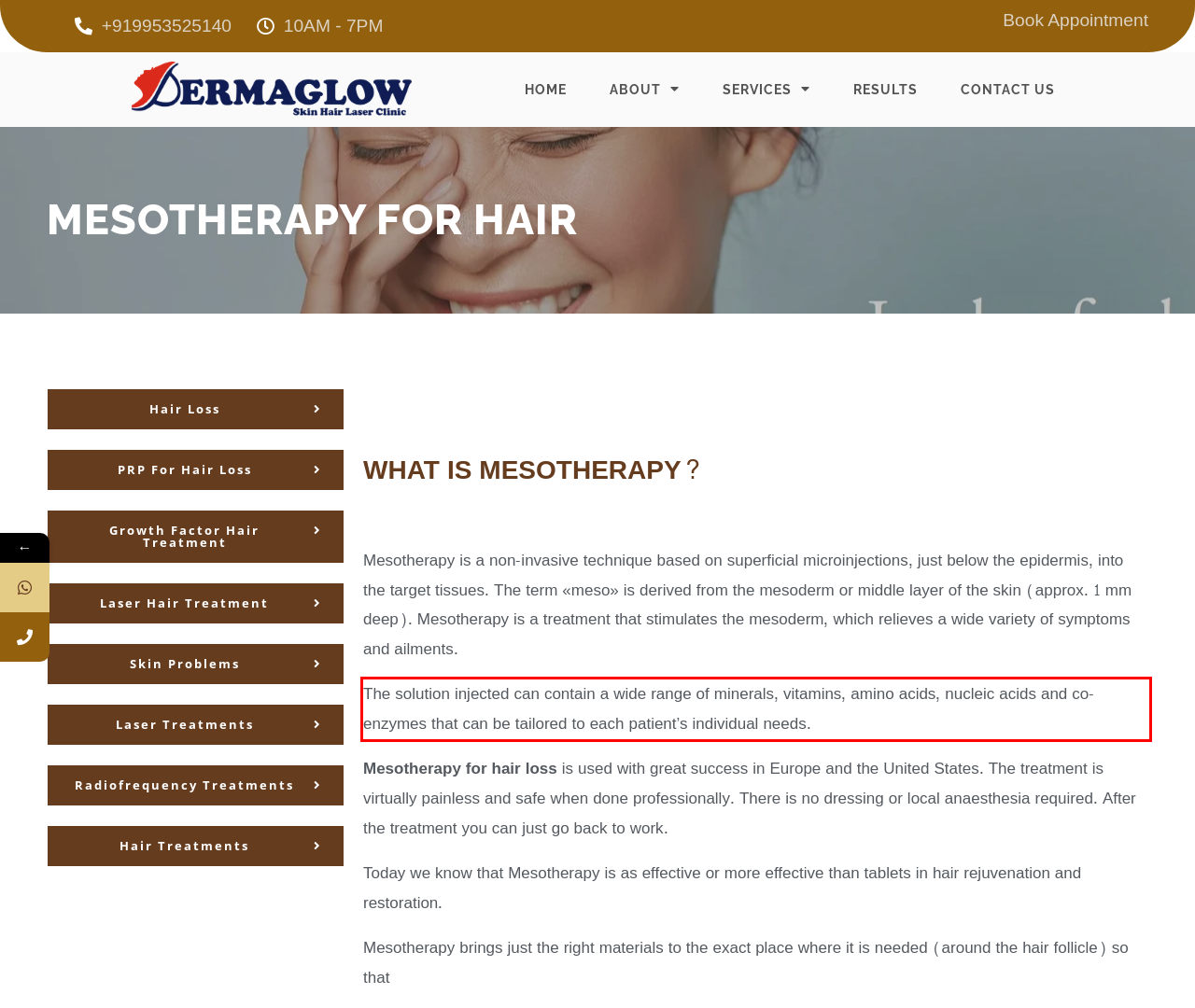You have a screenshot of a webpage, and there is a red bounding box around a UI element. Utilize OCR to extract the text within this red bounding box.

The solution injected can contain a wide range of minerals, vitamins, amino acids, nucleic acids and co-enzymes that can be tailored to each patient’s individual needs.